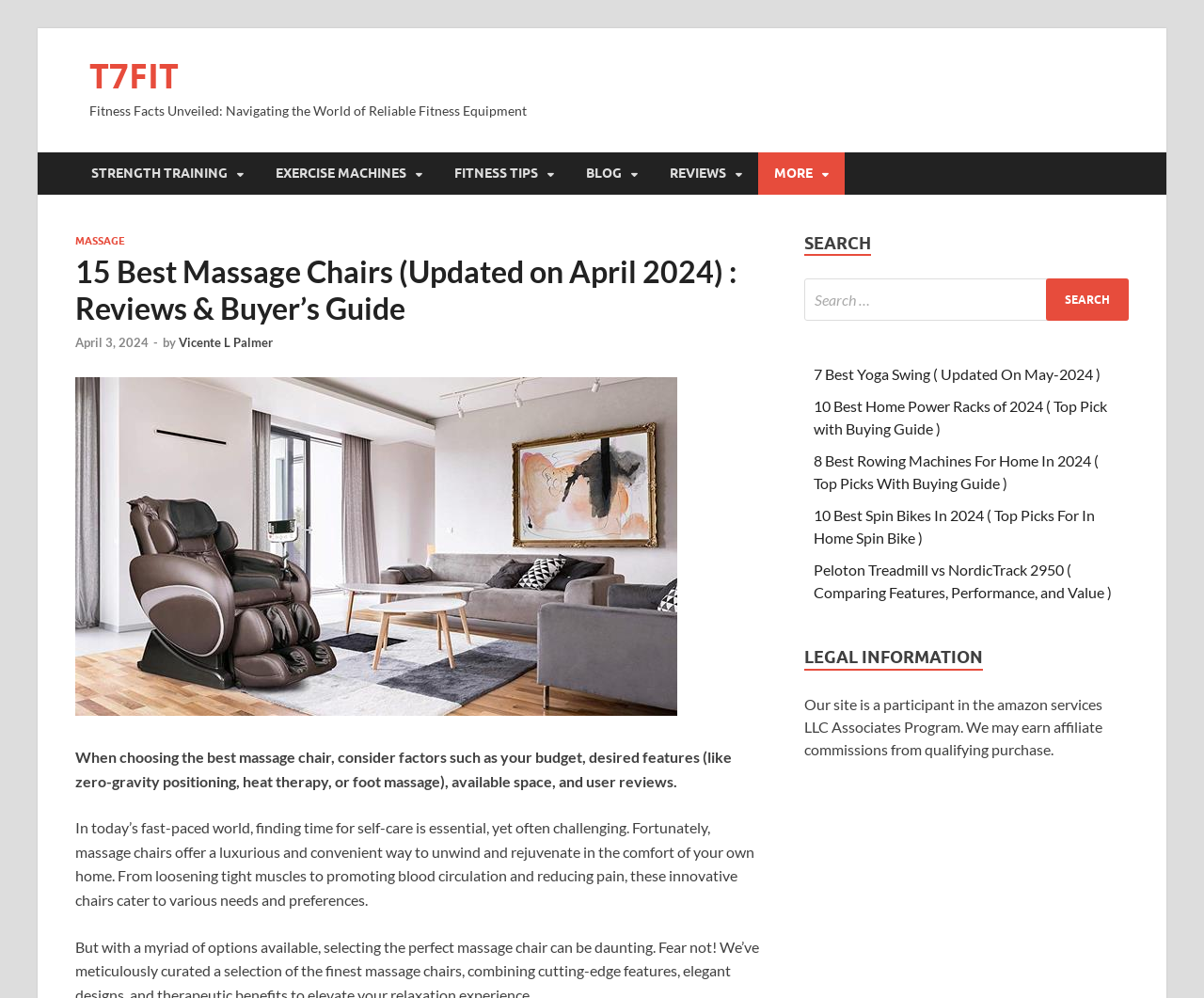Provide the bounding box coordinates for the specified HTML element described in this description: "April 3, 2024April 3, 2024". The coordinates should be four float numbers ranging from 0 to 1, in the format [left, top, right, bottom].

[0.062, 0.335, 0.123, 0.35]